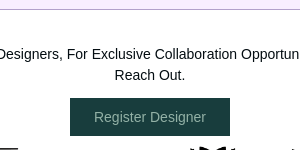Please answer the following question using a single word or phrase: 
What type of professionals is the invitation targeting?

Designers